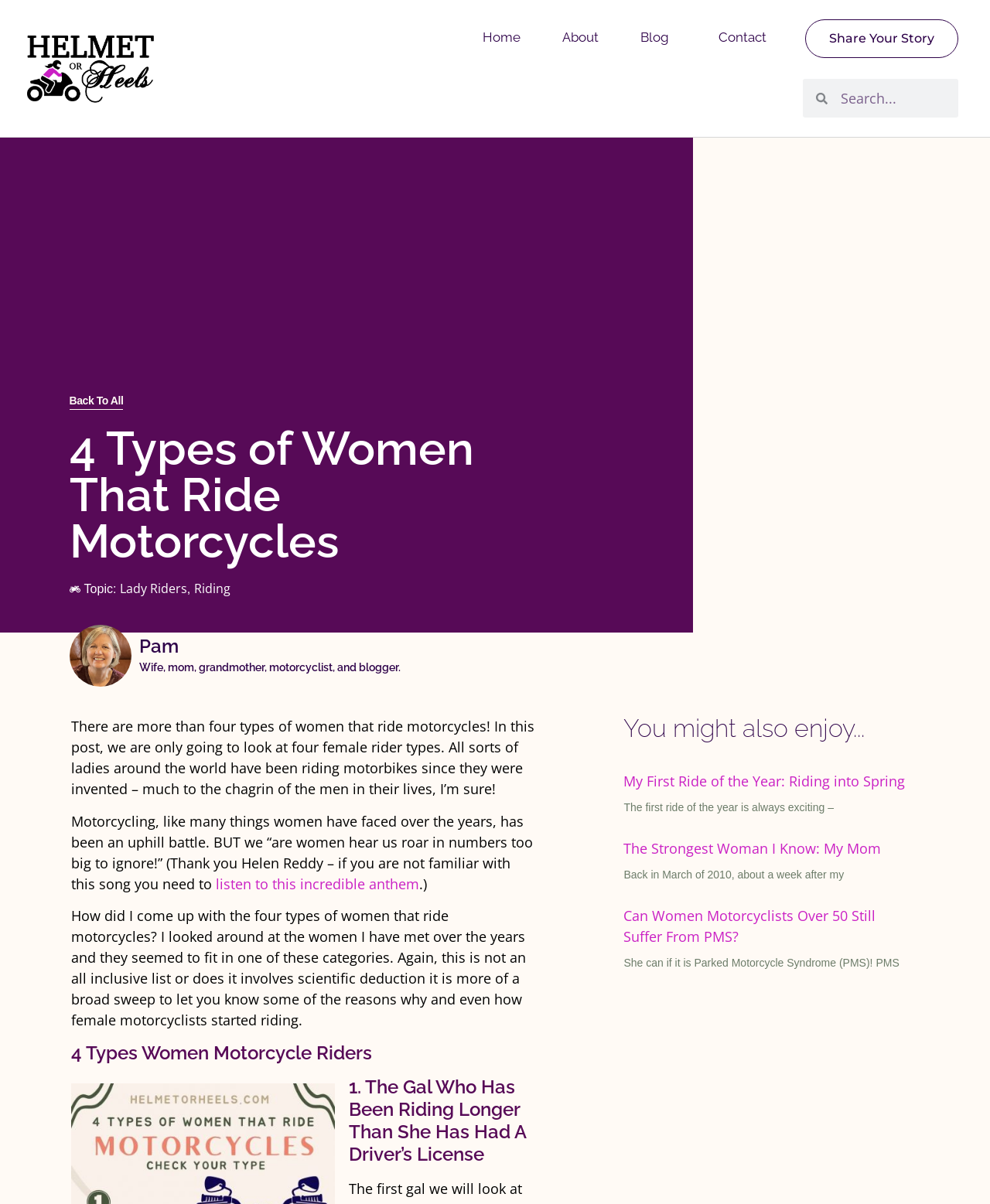Offer a detailed explanation of the webpage layout and contents.

This webpage is about "Types of Women That Ride Motorcycles" and features an infographic. At the top, there is a navigation menu with links to "Home", "About", "Blog", and "Contact". On the right side of the navigation menu, there is a "Share Your Story" button and a search bar.

Below the navigation menu, there is a heading that reads "4 Types of Women That Ride Motorcycles". Underneath, there is a brief introduction to the topic, followed by a section that describes the author's inspiration for categorizing female motorcyclists.

The main content of the page is divided into four sections, each describing a type of woman who rides motorcycles. The sections are headed by titles such as "1. The Gal Who Has Been Riding Longer Than She Has Had A Driver’s License". Each section contains a brief description of the type of woman being described.

On the right side of the page, there is a section titled "You might also enjoy..." which features three article previews with headings, links, and brief summaries. These articles appear to be related to motorcycling and women.

Overall, the webpage has a clean and organized layout, with clear headings and concise text. The content is focused on the topic of women who ride motorcycles, with a mix of introductory text, categorizations, and related article previews.